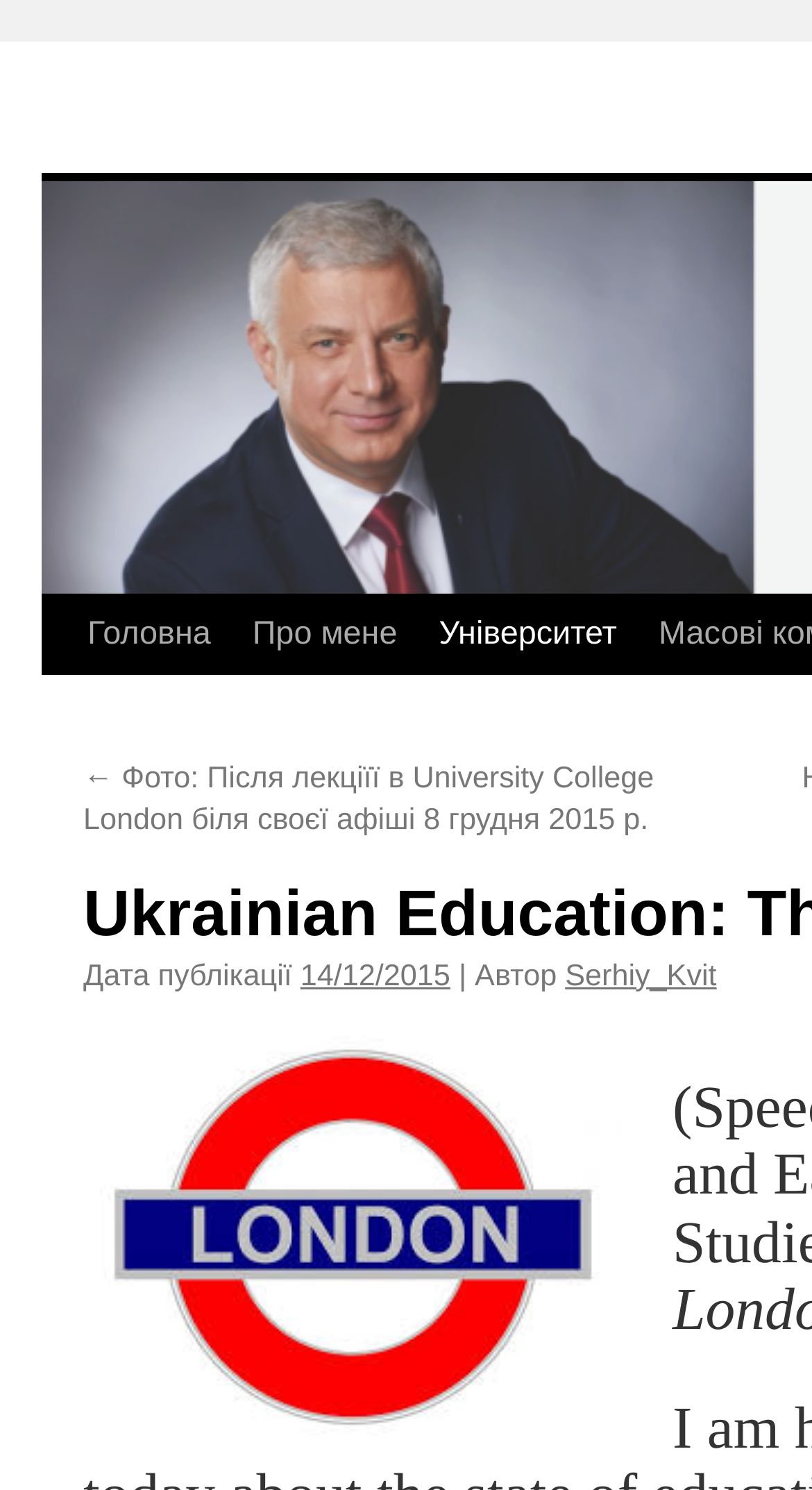Specify the bounding box coordinates of the area to click in order to execute this command: 'read author profile'. The coordinates should consist of four float numbers ranging from 0 to 1, and should be formatted as [left, top, right, bottom].

[0.696, 0.644, 0.883, 0.666]